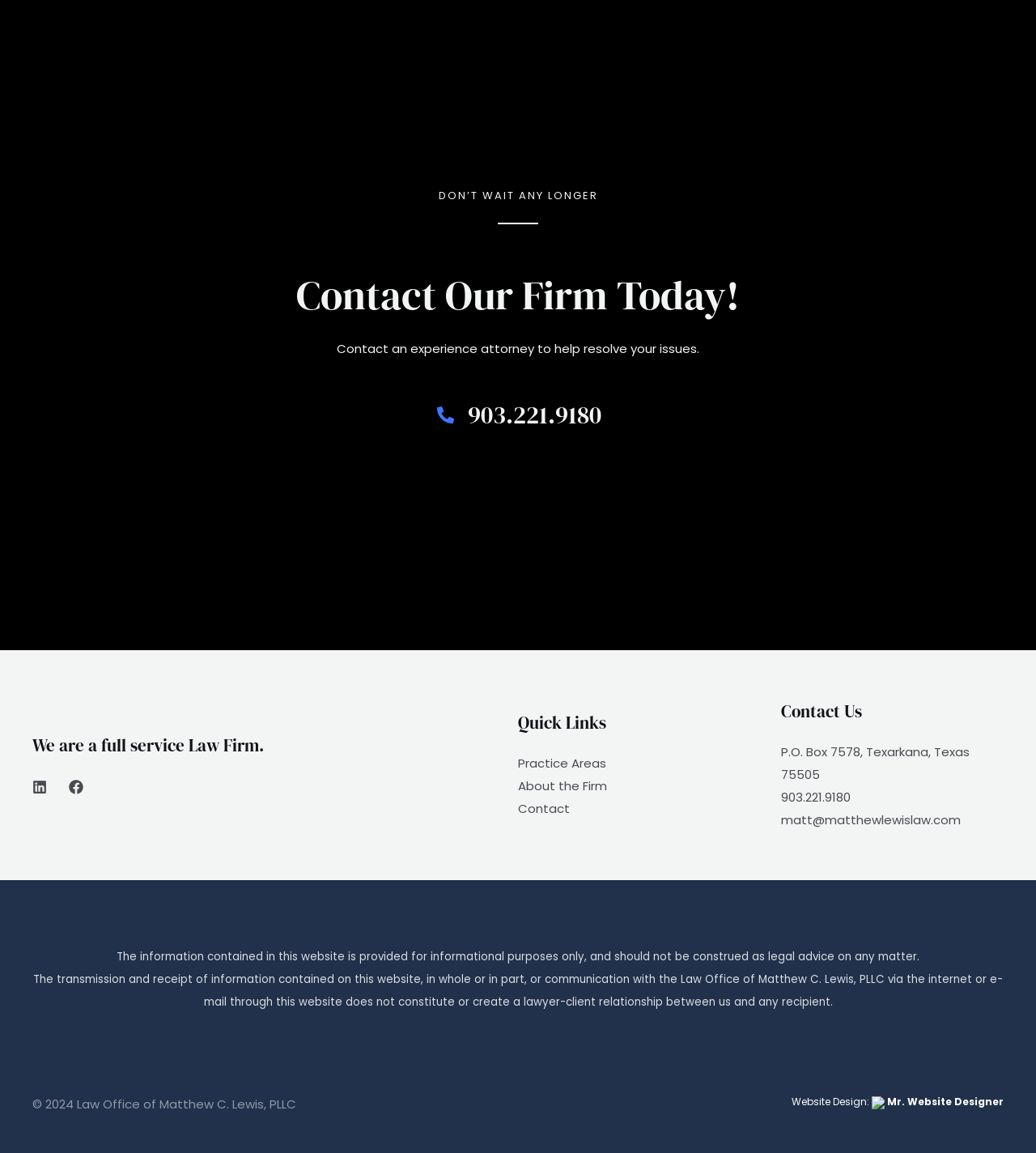Use the details in the image to answer the question thoroughly: 
What is the phone number to contact the firm?

The phone number can be found in multiple places on the webpage, including the main section and the footer section. It is explicitly mentioned as '903.221.9180'.